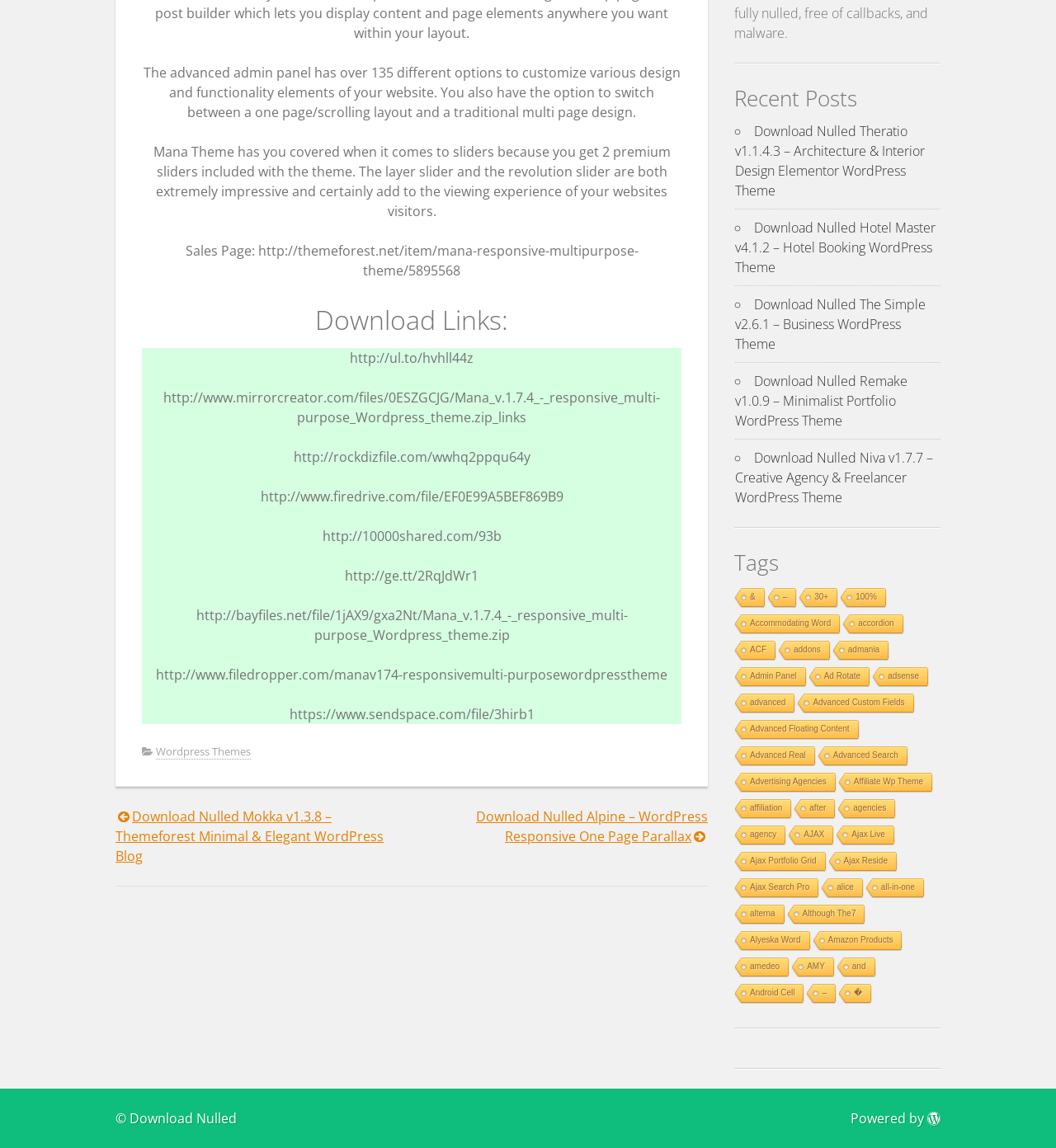Provide the bounding box coordinates for the UI element that is described as: "Wordpress Themes".

[0.148, 0.648, 0.238, 0.661]